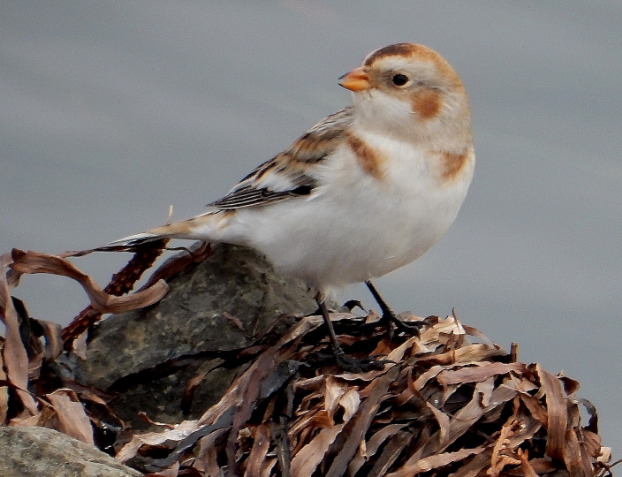Offer a detailed explanation of the image and its components.

A striking Snow Bunting is perched gracefully on a rocky outcrop, surrounded by a bed of brown seaweed. The bird showcases its distinctive plumage, featuring a soft white body accentuated by subtle shades of brown and a hint of orange on its face. Its vibrant orange bill adds a pop of color, while its attentive stance suggests alertness to its surroundings. This image captures a moment of serenity in the wild, highlighting the beauty of avian life against a tranquil backdrop. The photograph is credited to Joe Meche, emphasizing the connection between wildlife observation and nature photography.